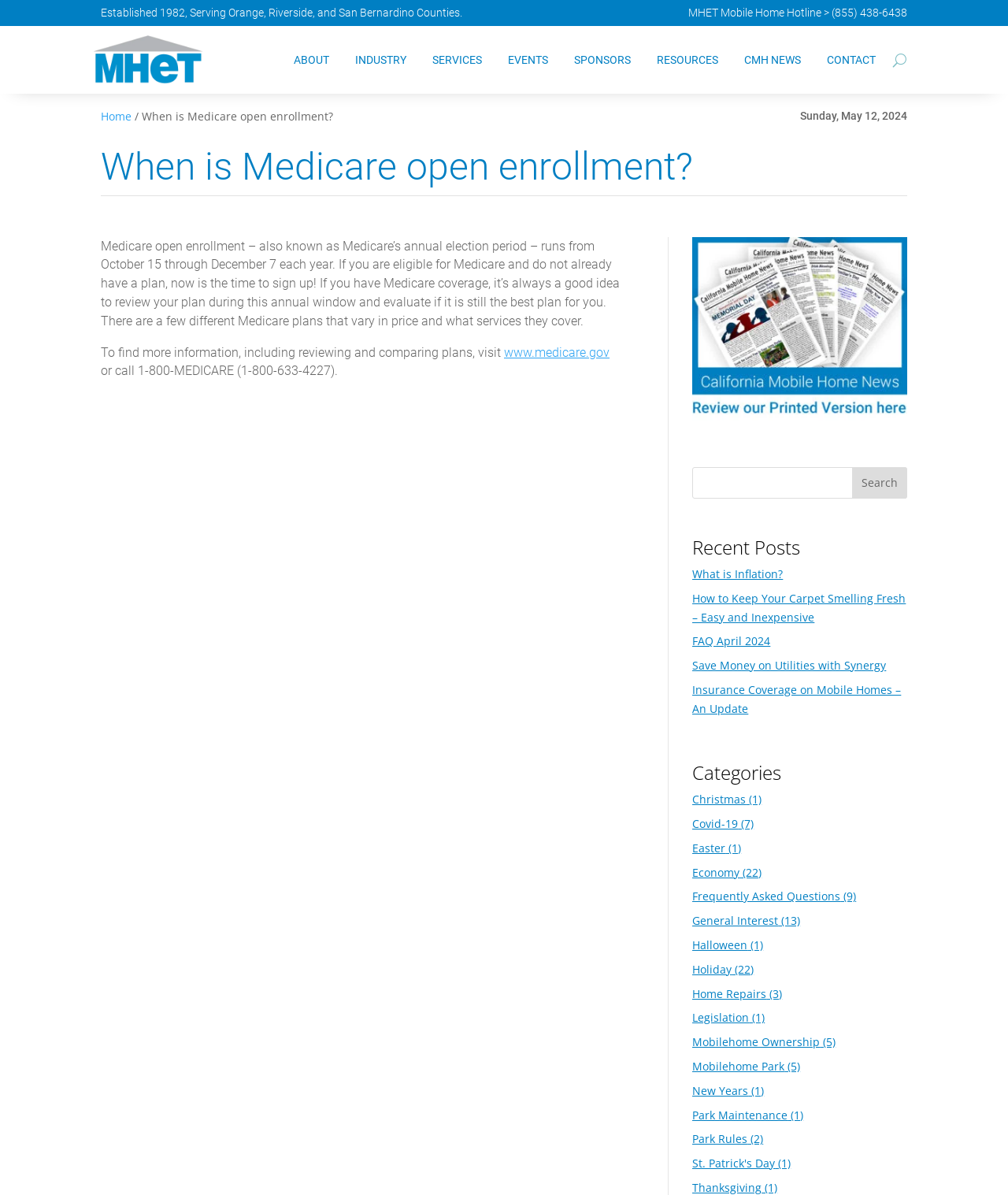Identify the bounding box coordinates for the UI element described as: "Mobilehome Ownership". The coordinates should be provided as four floats between 0 and 1: [left, top, right, bottom].

[0.687, 0.866, 0.813, 0.878]